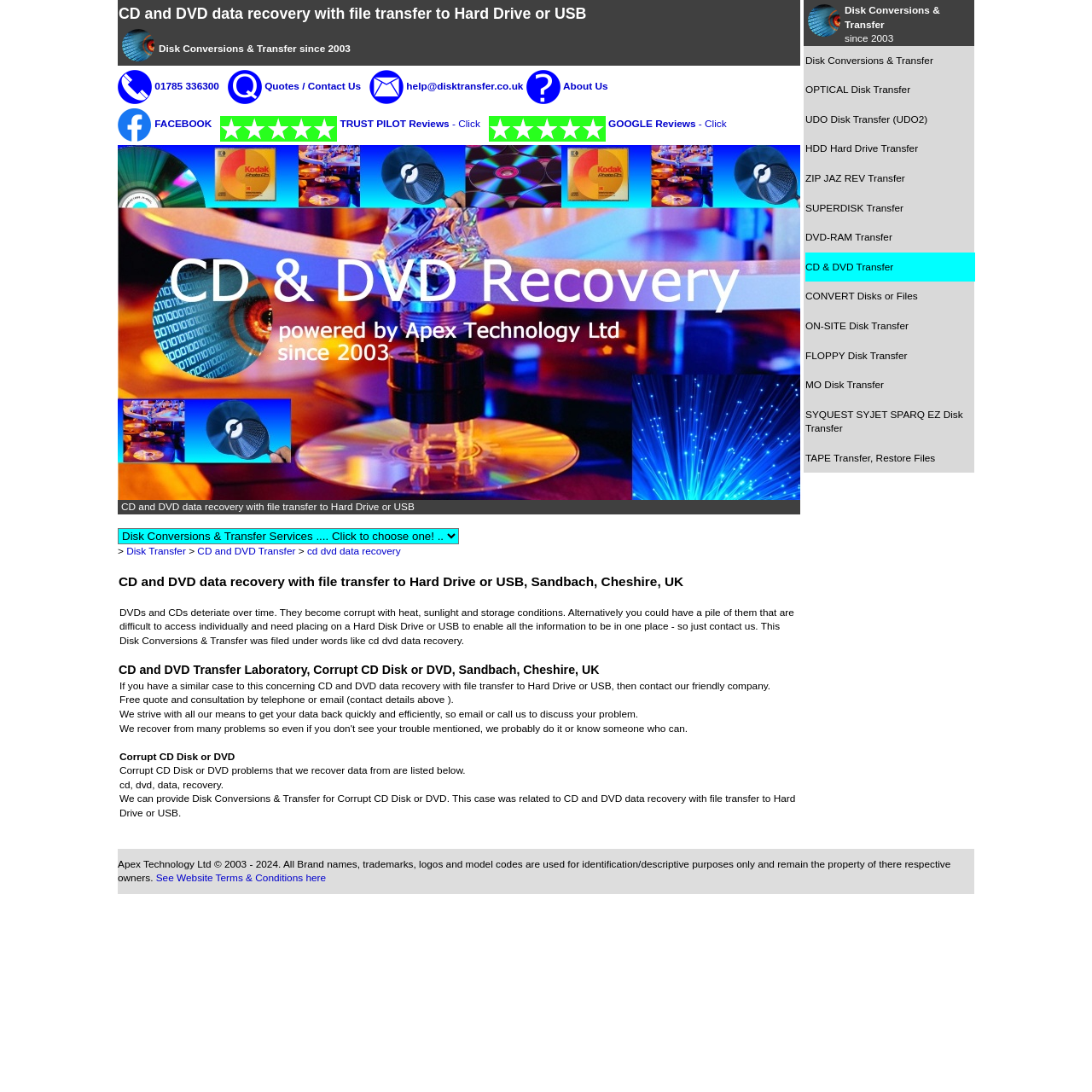Elaborate on the information and visuals displayed on the webpage.

This webpage is about CD and DVD data recovery with file transfer to Hard Drive or USB. At the top, there is a heading with the same title, followed by a complementary section with a "Contact Us" image and a static text "Disk Conversions & Transfer since 2003". Below this, there are several links and images, including phone and email contact information, as well as links to "Why Choose Us?" and "About Us".

On the left side, there is a figure with a link to "CD and DVD data recovery with file transfer to Hard Drive or USB" and an image with the same title. Below this, there is a combobox with links to "Disk Transfer", "CD and DVD Transfer", and other related topics.

The main content of the webpage is divided into several sections. The first section has a heading "CD and DVD data recovery with file transfer to Hard Drive or USB, Sandbach, Cheshire, UK" and a static text describing the problem of corrupt CDs and DVDs and the solution offered by the company. The second section has a heading "CD and DVD Transfer Laboratory, Corrupt CD Disk or DVD, Sandbach, Cheshire, UK" and a static text encouraging users to contact the company for a free quote and consultation.

The third section has a heading "Corrupt CD Disk or DVD" and lists the types of corrupt CD and DVD problems that the company can recover data from. The fourth section has a static text describing the company's ability to provide disk conversions and transfer for corrupt CD disks or DVDs.

On the right side, there is a complementary section with links to various disk transfer services, including optical disk transfer, UDO disk transfer, HDD hard drive transfer, and others. At the bottom, there is a content information section with a static text describing the website's terms and conditions and a link to the terms and conditions page.